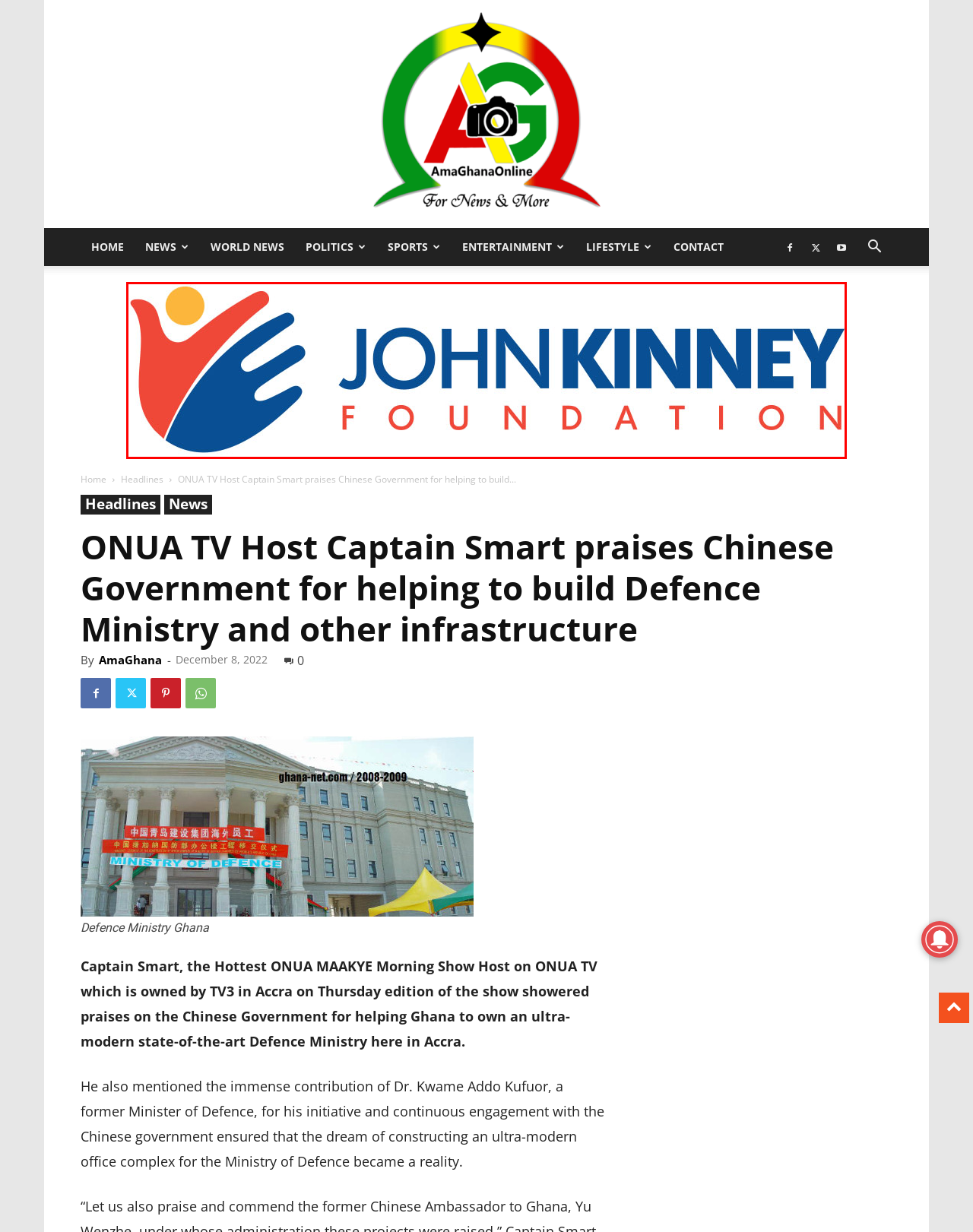You are provided with a screenshot of a webpage that includes a red rectangle bounding box. Please choose the most appropriate webpage description that matches the new webpage after clicking the element within the red bounding box. Here are the candidates:
A. AmaGhana, Author at AmaGhanaonline.com
B. Home - AmaGhanaonline.com
C. Contact Us - AmaGhanaonline.com
D. John Kinney Foundation
E. NCA Institutes Dispute Resolution Committee - AmaGhanaonline.com
F. Lifestyle Archives - AmaGhanaonline.com
G. Entertainment & Fun Archives - AmaGhanaonline.com
H. Obituary/Tributes Archives - AmaGhanaonline.com

D